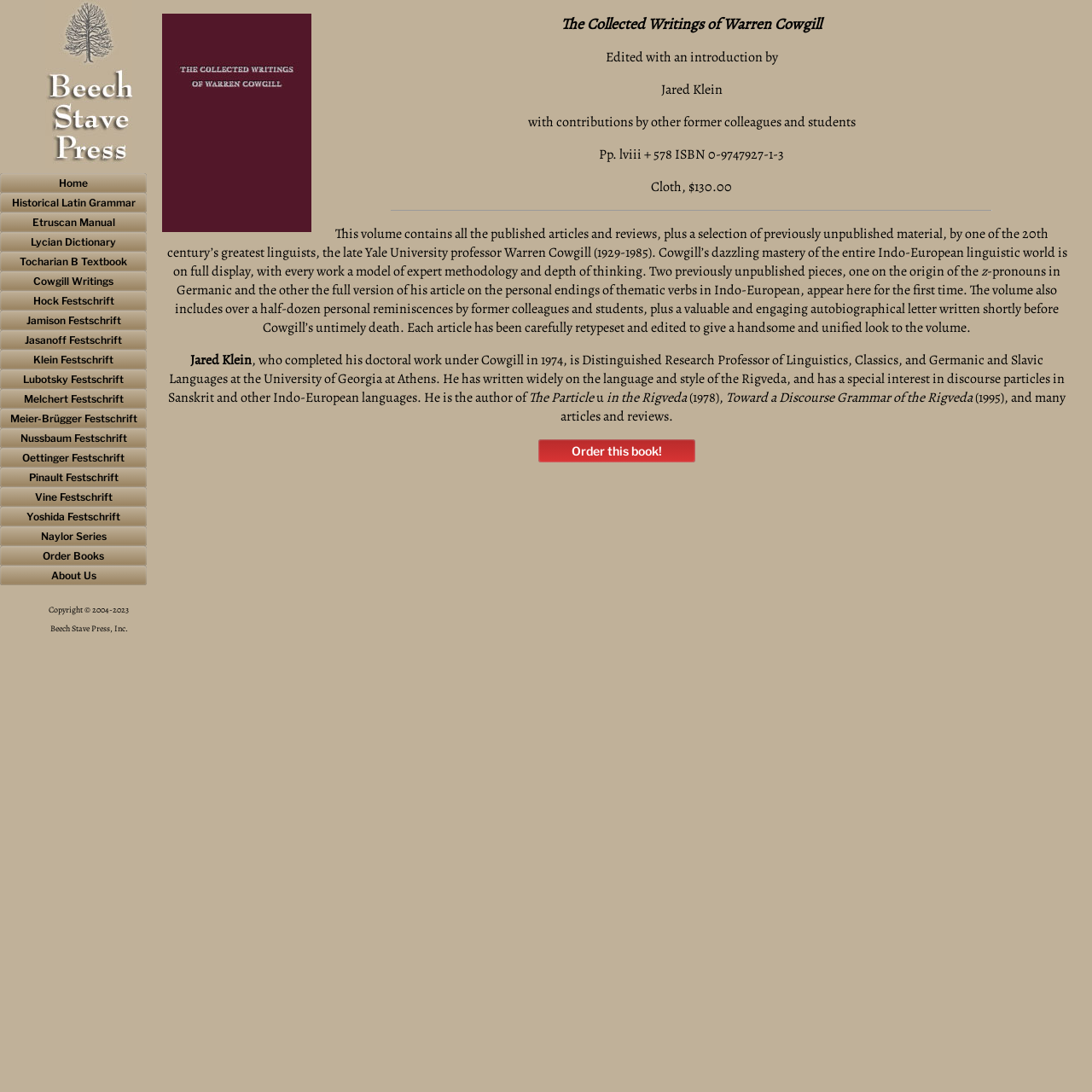Please specify the bounding box coordinates of the clickable section necessary to execute the following command: "Click on the 'Gamble pays off for Lieberman, who becomes Israeli kingmaker' article link".

None